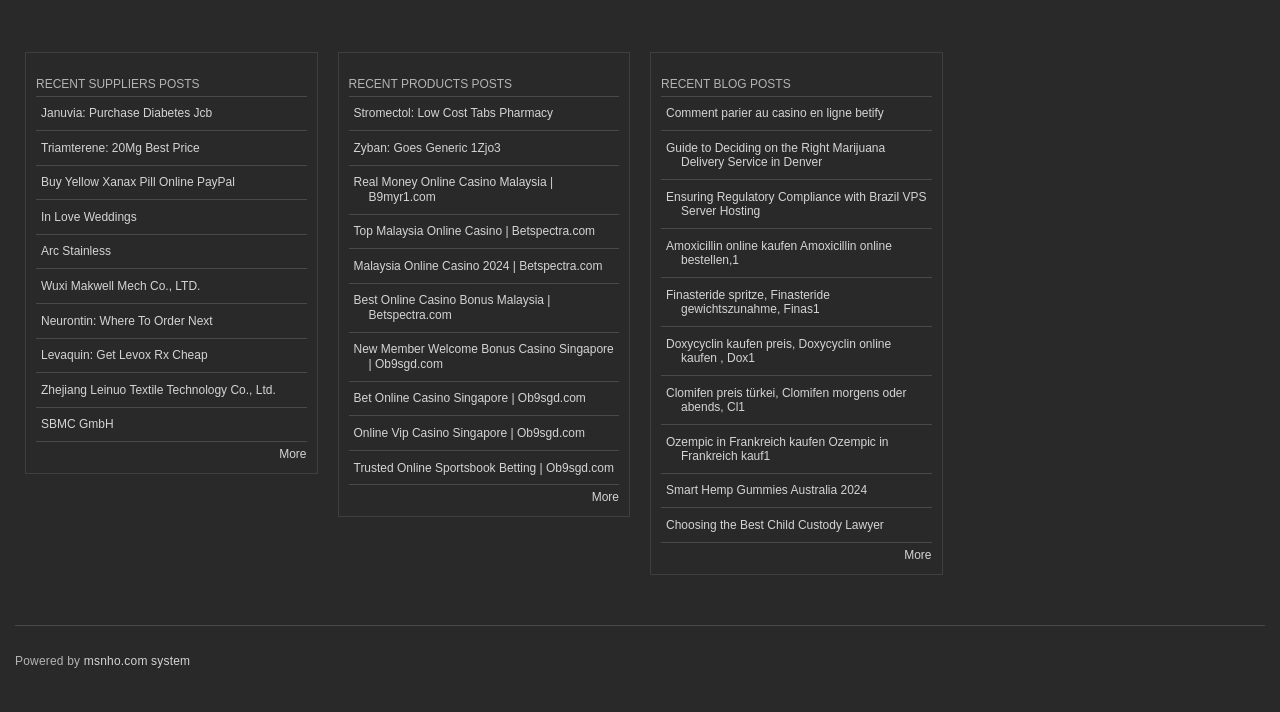Locate the UI element described by Januvia: Purchase Diabetes Jcb in the provided webpage screenshot. Return the bounding box coordinates in the format (top-left x, top-left y, bottom-right x, bottom-right y), ensuring all values are between 0 and 1.

[0.028, 0.136, 0.239, 0.184]